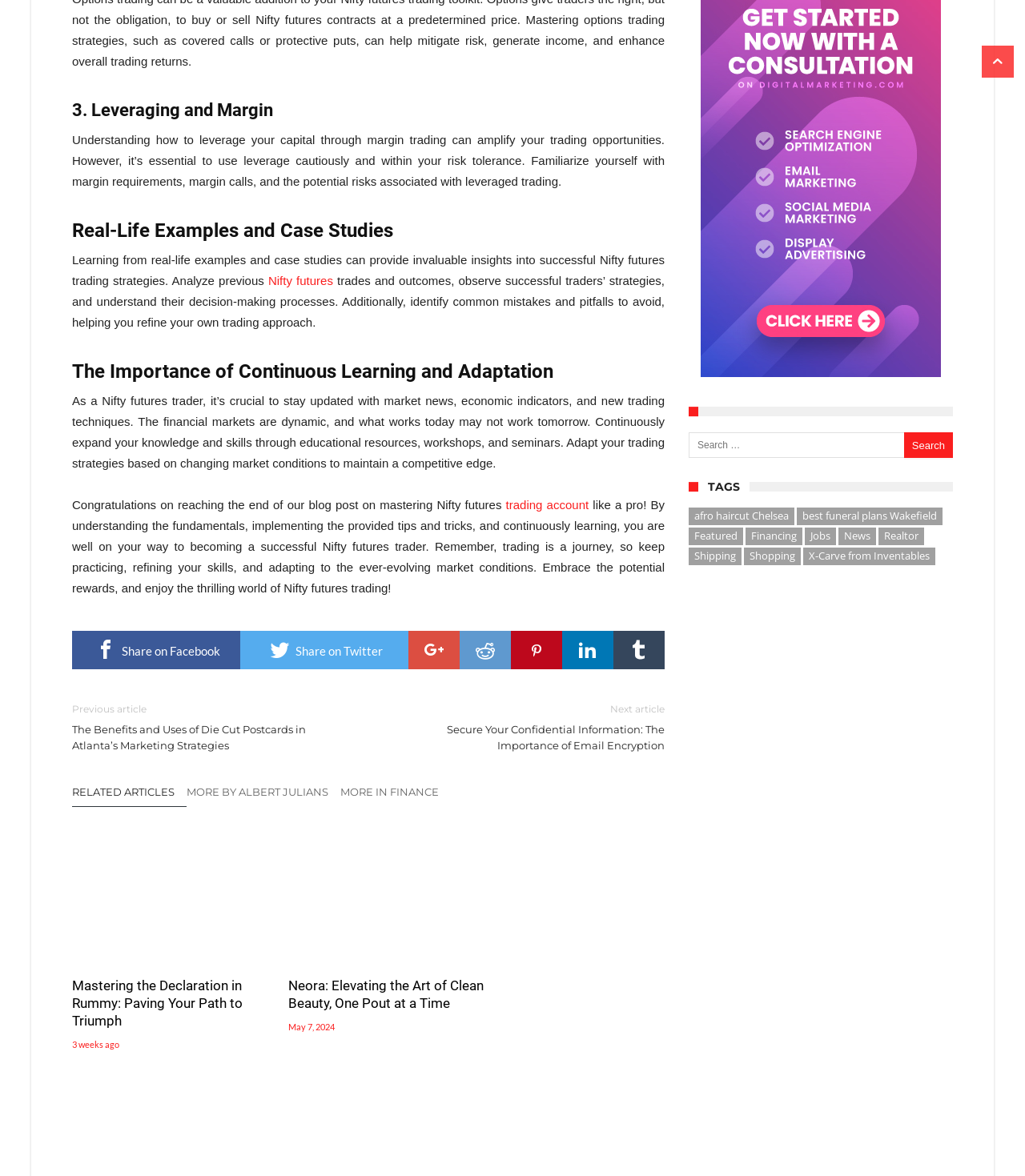Can you find the bounding box coordinates of the area I should click to execute the following instruction: "Click on 'RELATED ARTICLES'"?

[0.07, 0.668, 0.182, 0.687]